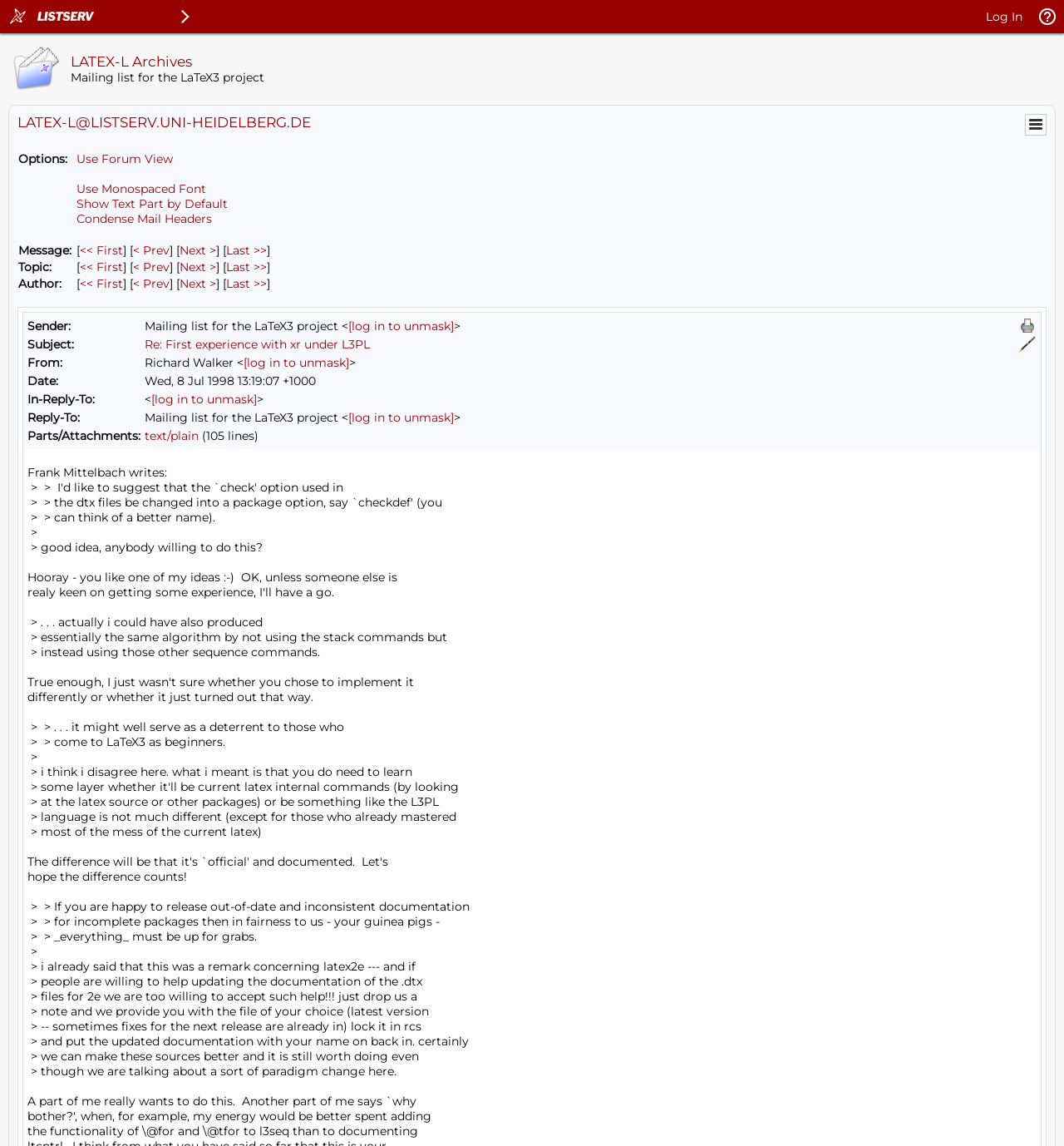How can you navigate through the messages?
Refer to the image and provide a detailed answer to the question.

The navigation options can be found in the LayoutTableCell with the bounding box coordinates [0.071, 0.211, 0.255, 0.226]. These options are links that allow the user to navigate through the messages.